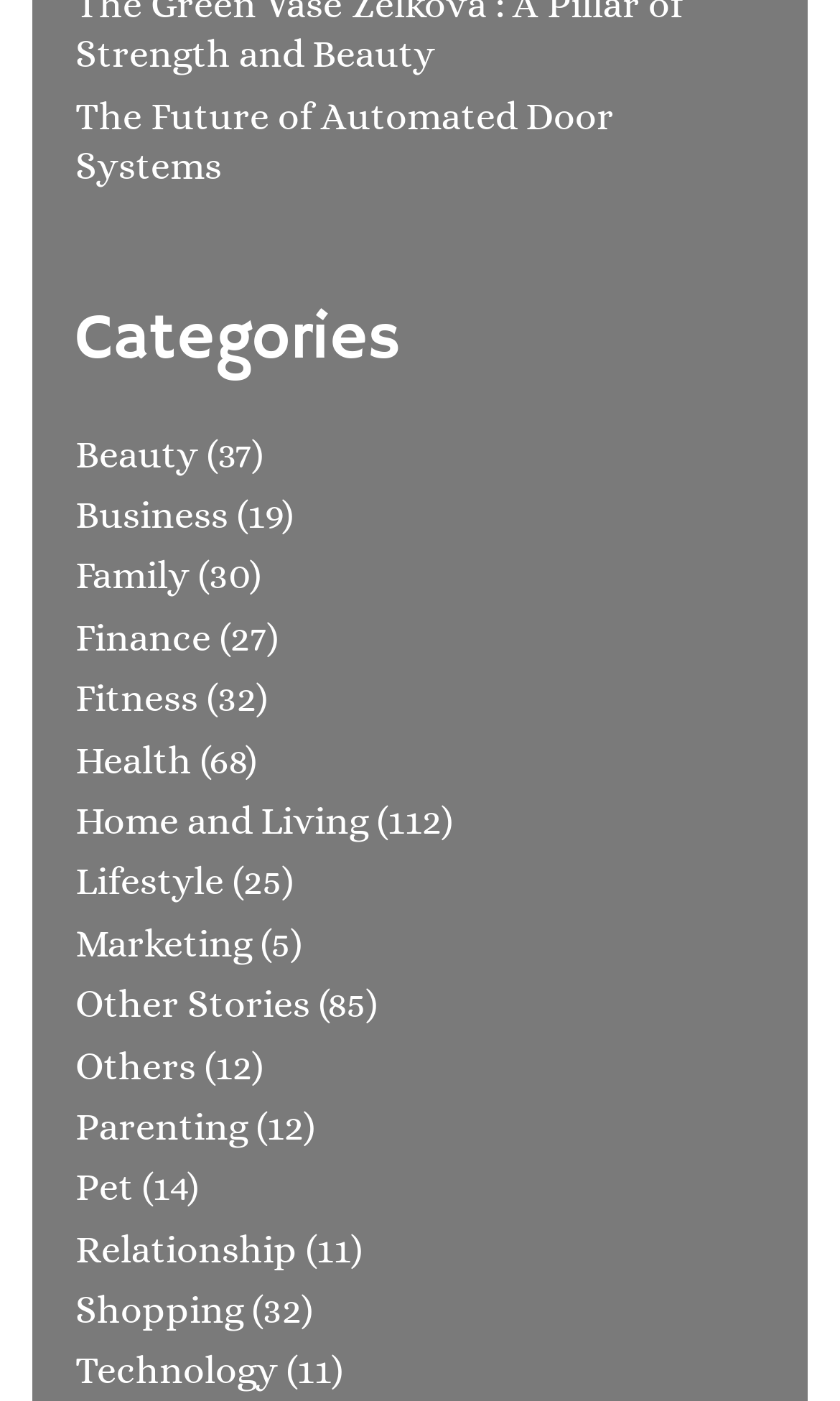Locate the bounding box coordinates of the element I should click to achieve the following instruction: "Read more about 'Technology'".

[0.09, 0.963, 0.331, 0.994]